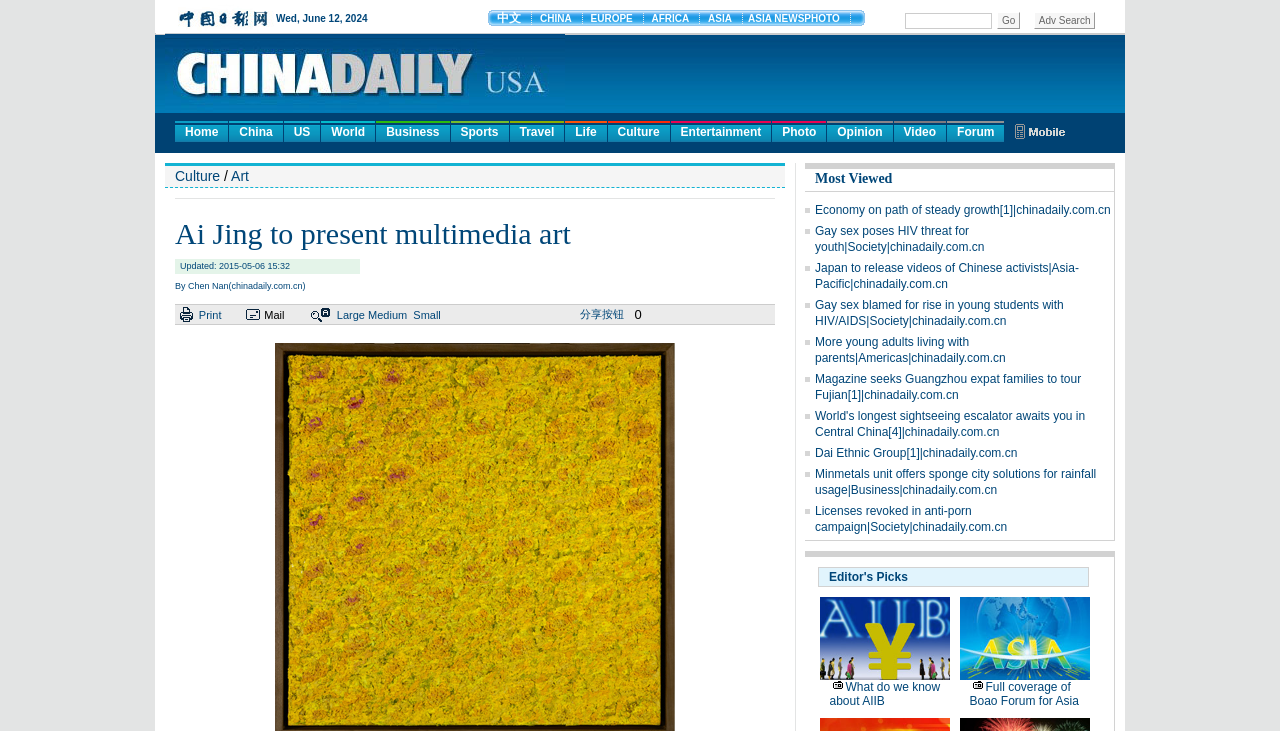Determine the bounding box coordinates of the clickable element necessary to fulfill the instruction: "Click on the 'Print' button". Provide the coordinates as four float numbers within the 0 to 1 range, i.e., [left, top, right, bottom].

[0.155, 0.422, 0.173, 0.438]